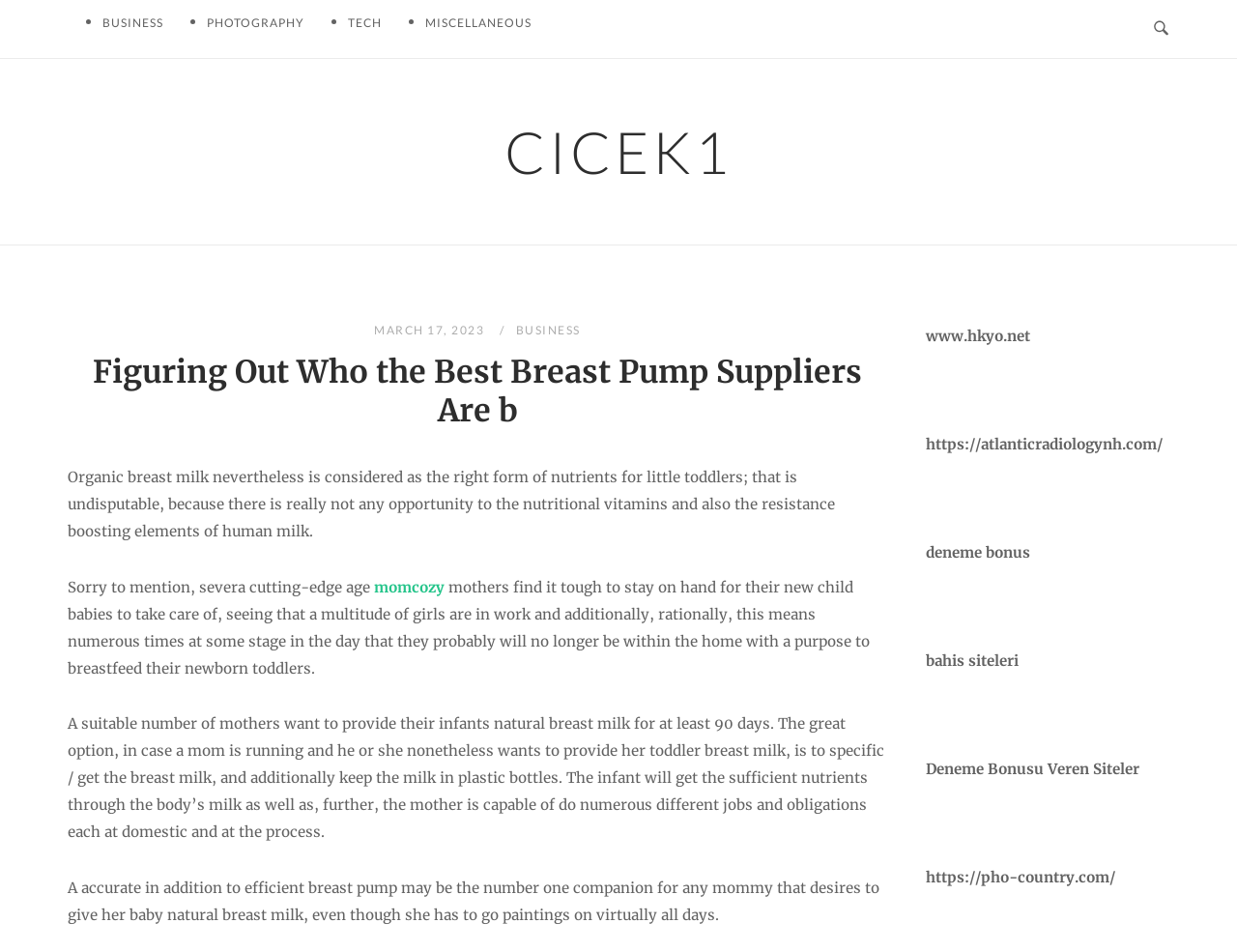How long do mothers want to provide breast milk to their babies?
Based on the image, give a one-word or short phrase answer.

At least 90 days